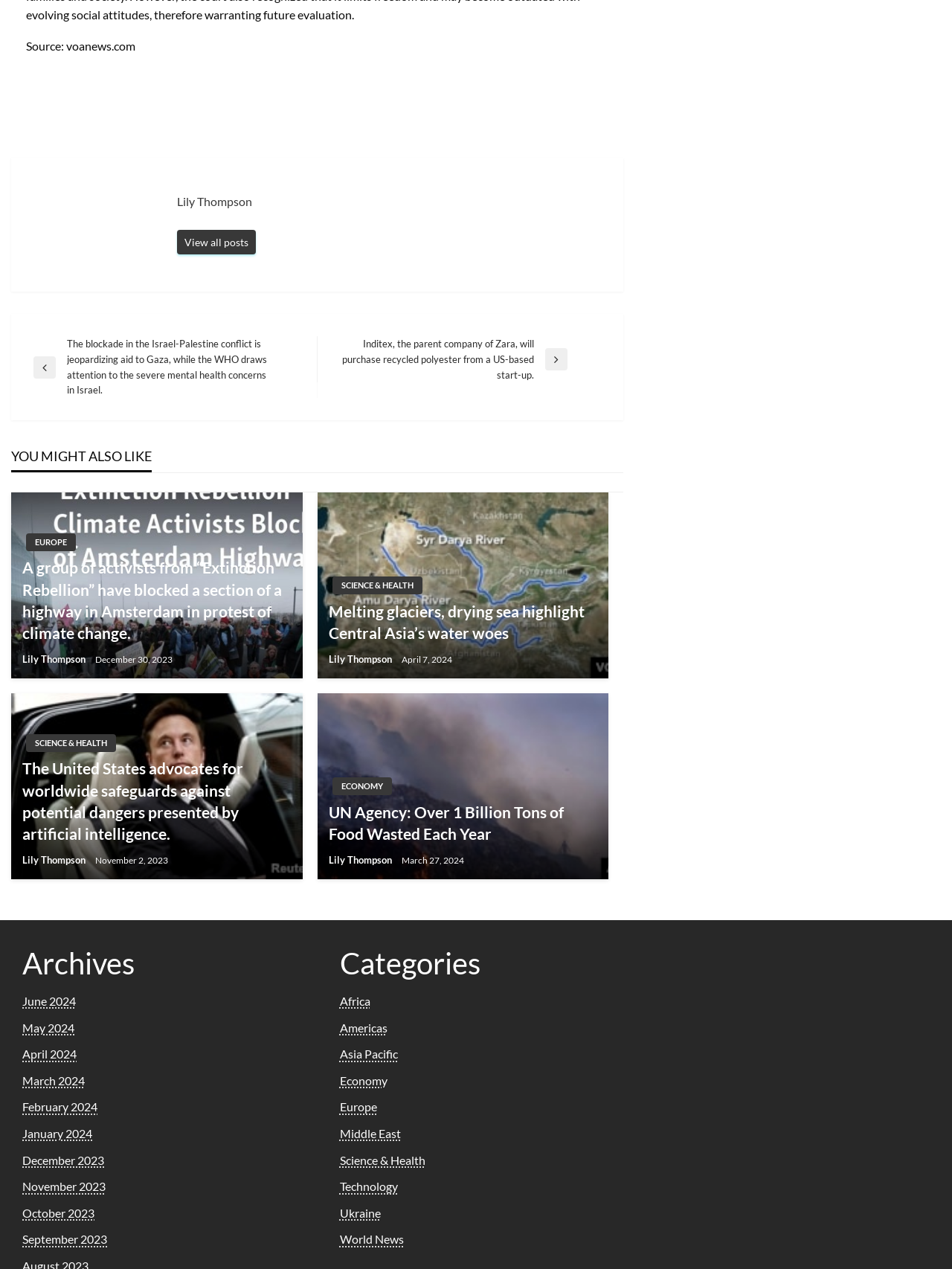How many months are listed in the 'Archives' section?
Based on the screenshot, provide a one-word or short-phrase response.

12